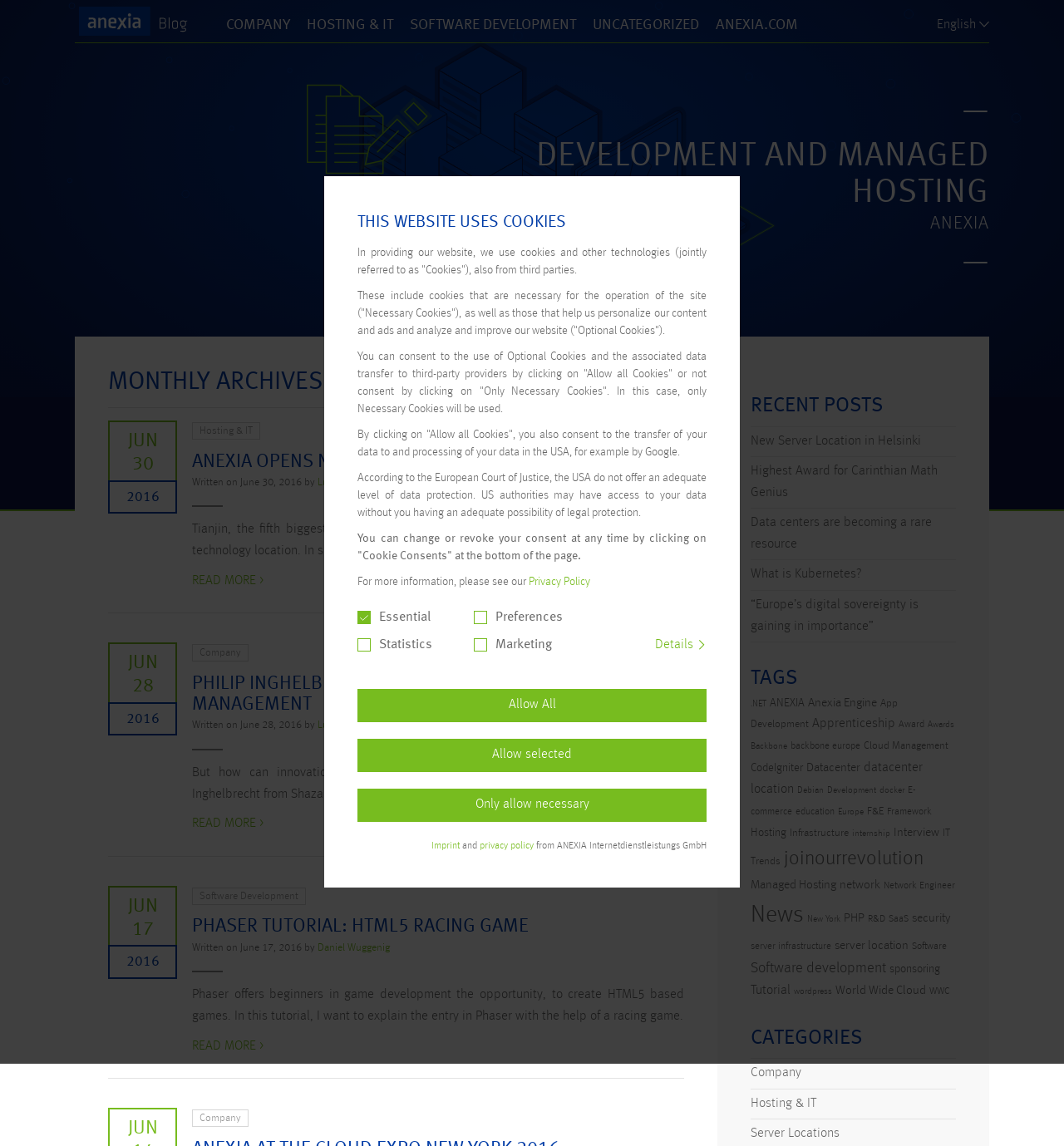Construct a comprehensive description capturing every detail on the webpage.

The webpage is a blog archive for June 2016 from ANEXIA. At the top, there is a navigation menu with links to different categories, including COMPANY, HOSTING & IT, SOFTWARE DEVELOPMENT, and UNCATEGORIZED. Below the navigation menu, there is a heading "MONTHLY ARCHIVES: JUNE 2016" followed by a horizontal separator.

The main content of the page is divided into several sections, each representing a blog post. Each section starts with a heading, followed by a link to the full article, and then a brief summary of the post. The posts are arranged in reverse chronological order, with the most recent post at the top.

There are four blog posts on the page, each with a heading, a link to the full article, and a brief summary. The posts are about ANEXIA opening a new server location in China/Tianjin, Philip Inghelbrecht's 4 tips for innovation management, a Phaser tutorial on creating an HTML5 racing game, and an article about innovation management.

To the right of the main content, there is a sidebar with two sections: "RECENT POSTS" and "TAGS". The "RECENT POSTS" section lists five links to recent blog posts, and the "TAGS" section lists 24 links to different tags, each with a number of items in parentheses.

At the bottom of the page, there is a horizontal separator, followed by a footer section with a link to the ANEXIA website and a language selection option.